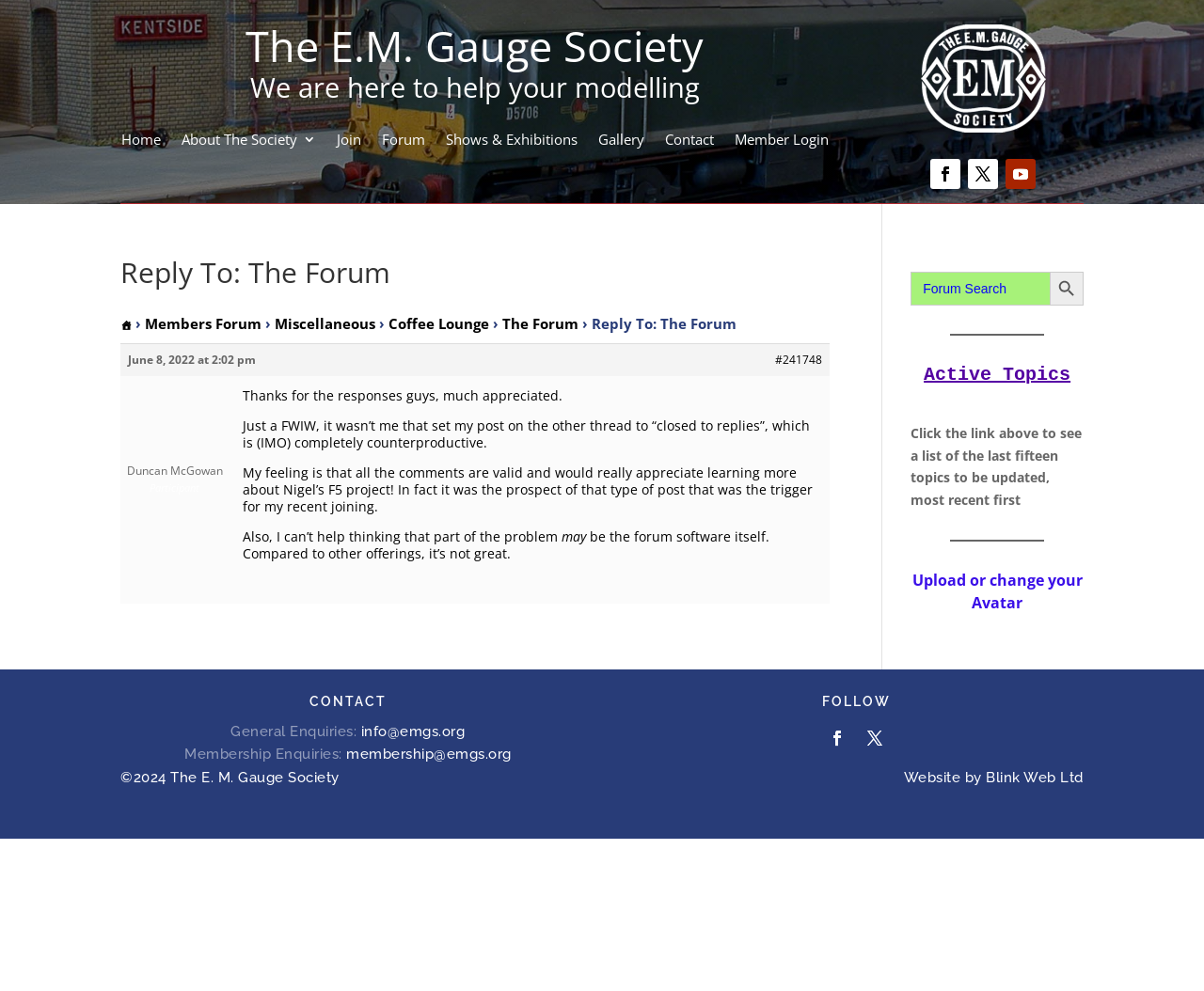Use a single word or phrase to answer the question:
What is the topic of the forum post?

The Forum